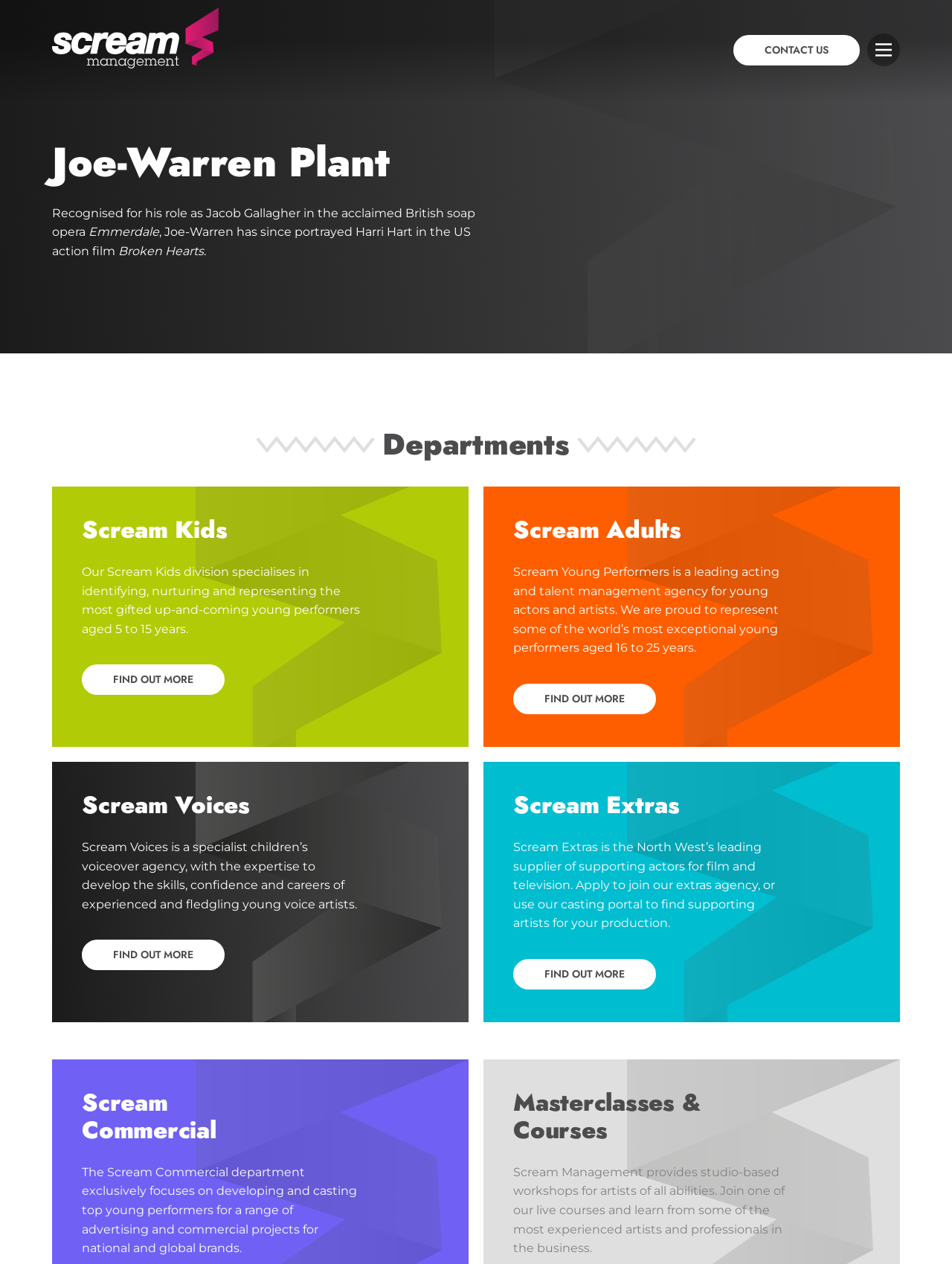Indicate the bounding box coordinates of the clickable region to achieve the following instruction: "View Joe-Warren Plant's profile."

[0.055, 0.111, 0.5, 0.146]